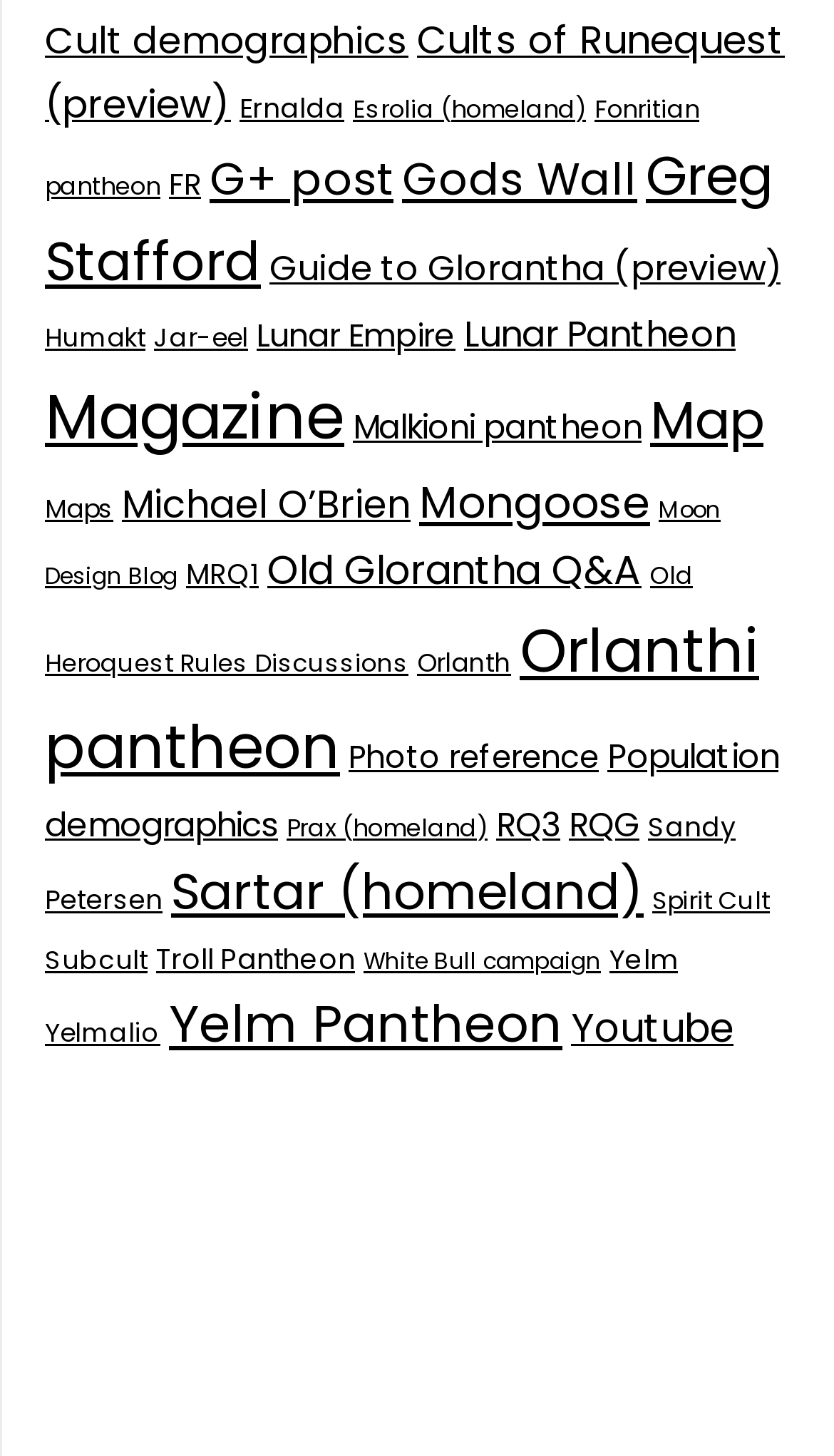Determine the bounding box coordinates of the element's region needed to click to follow the instruction: "Browse Magazine". Provide these coordinates as four float numbers between 0 and 1, formatted as [left, top, right, bottom].

[0.054, 0.255, 0.413, 0.315]